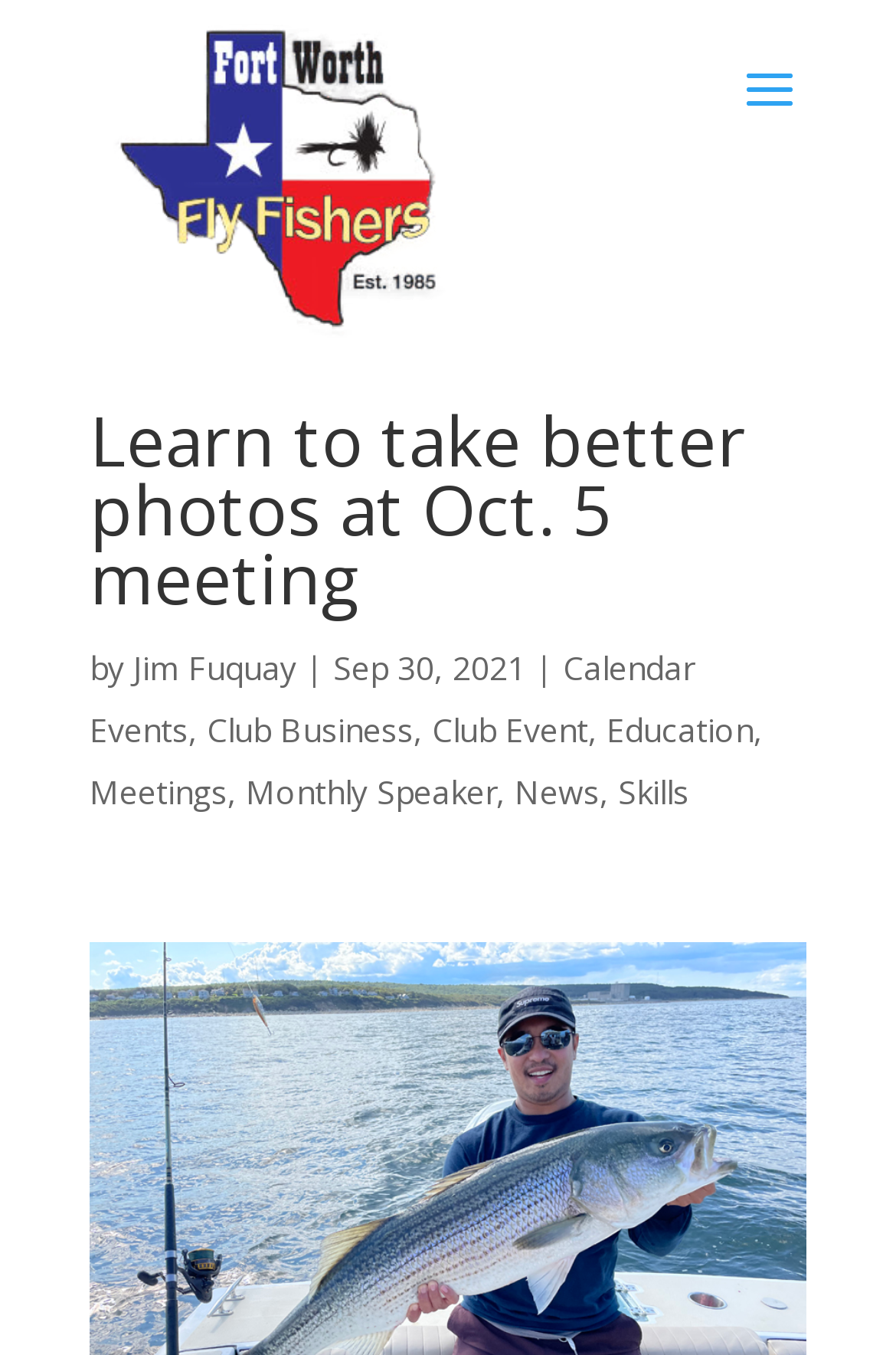Determine the bounding box coordinates for the area that should be clicked to carry out the following instruction: "Explore the Education section".

[0.677, 0.523, 0.841, 0.555]